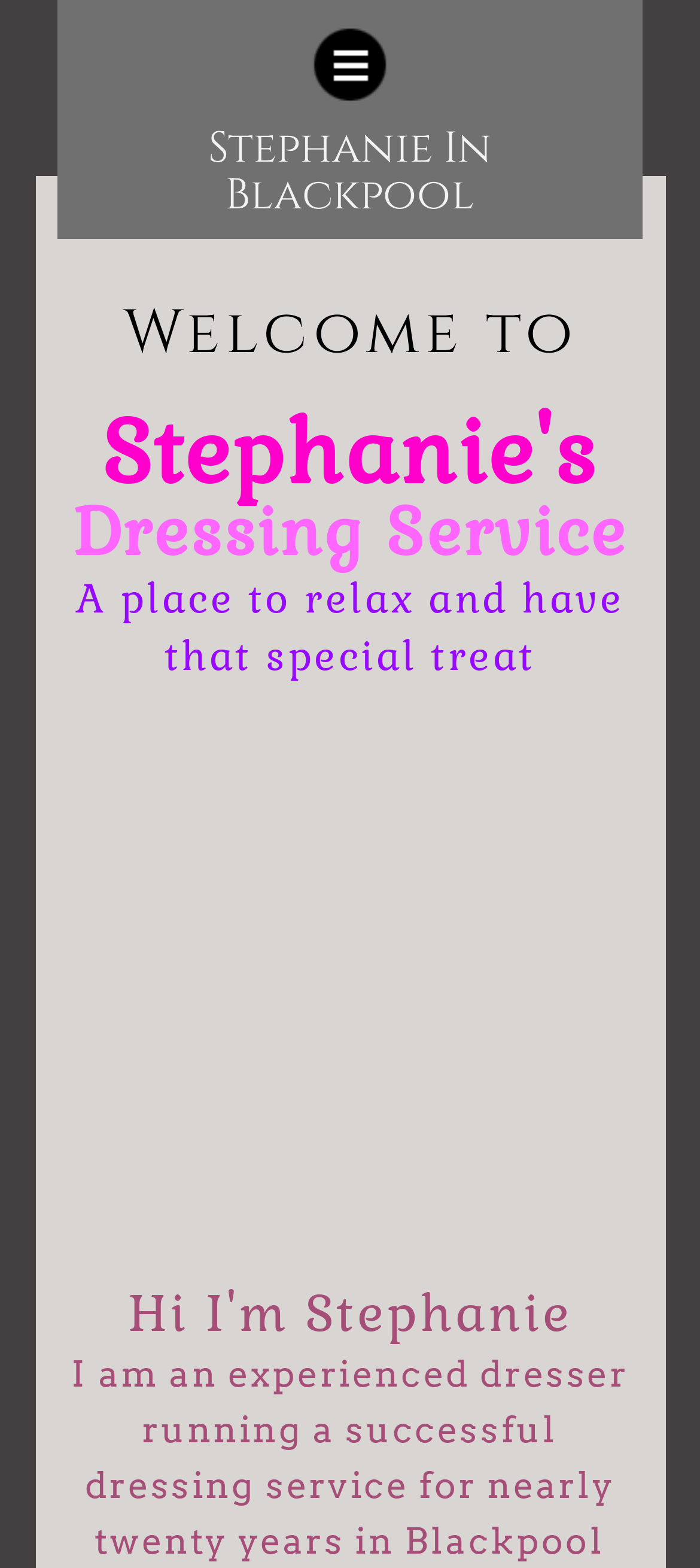Locate the headline of the webpage and generate its content.

Stephanie In Blackpool